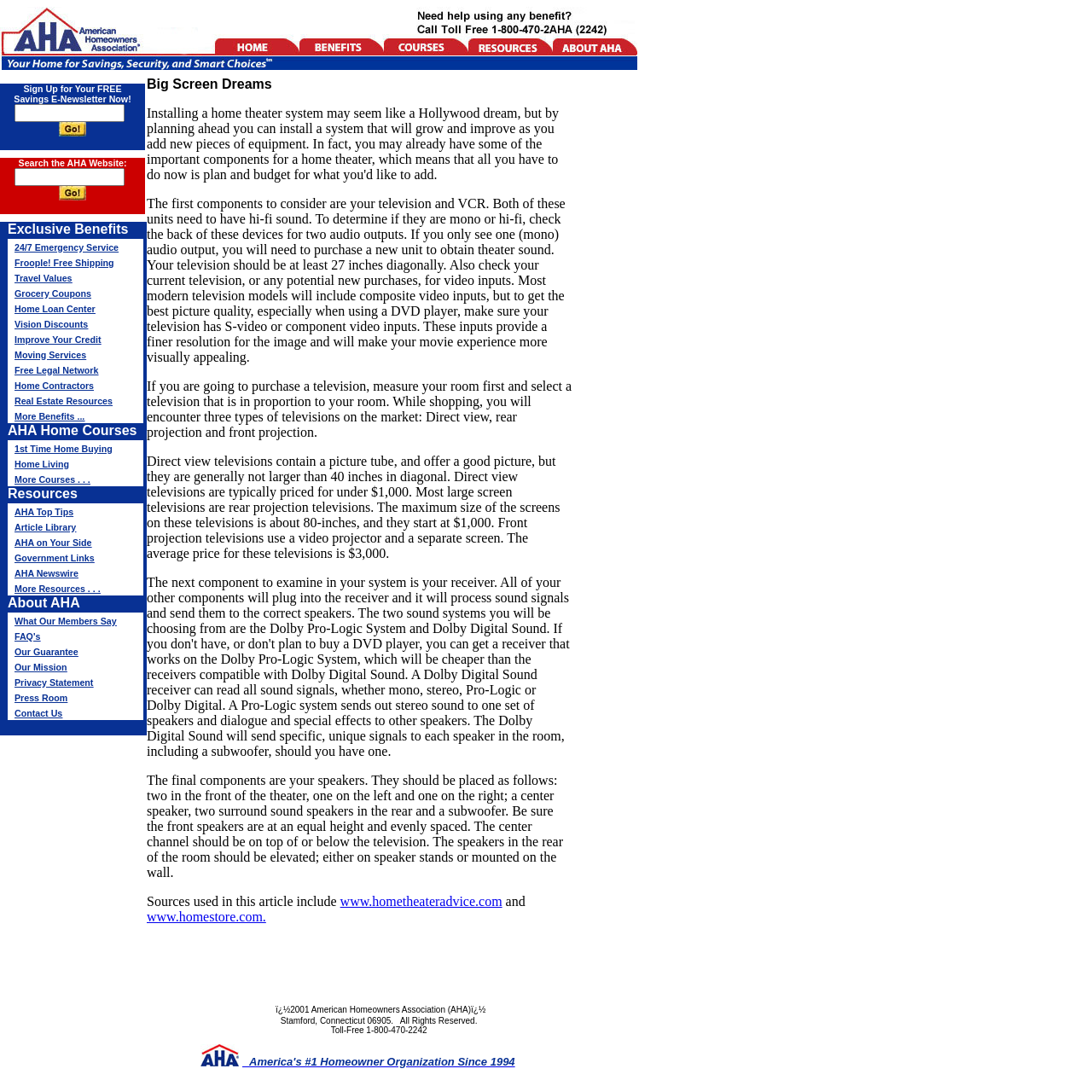Generate a thorough caption that explains the contents of the webpage.

The webpage "Big Screen Dreams" has a layout table at the top, spanning the entire width of the page, with a height of about 7% of the page. Within this table, there is an image on the left side, taking up about 58% of the table's width.

Below this top table, there is a larger layout table that occupies about 92% of the page's height. This table has several rows and columns, containing various UI elements. 

On the left side of this table, there are two input fields with corresponding submit buttons, one for signing up for a free savings e-newsletter and the other for searching the AHA website. 

To the right of these input fields, there is a long list of links and text, organized into several sections. The first section is titled "Exclusive Benefits" and lists various benefits, including 24/7 emergency service, free shipping, travel values, and more. Each benefit is a link. 

The next section is titled "AHA Home Courses" and lists several courses, including 1st time home buying, home living, and more. Again, each course is a link. 

The following section is titled "Resources" and lists various resources, including AHA top tips, article library, AHA on your side, government links, and more. Each resource is a link. 

Finally, the last section is titled "About AHA" and lists several links, including what our members say, FAQ's, our guarantee, our mission, privacy statement, press room, and contact us.